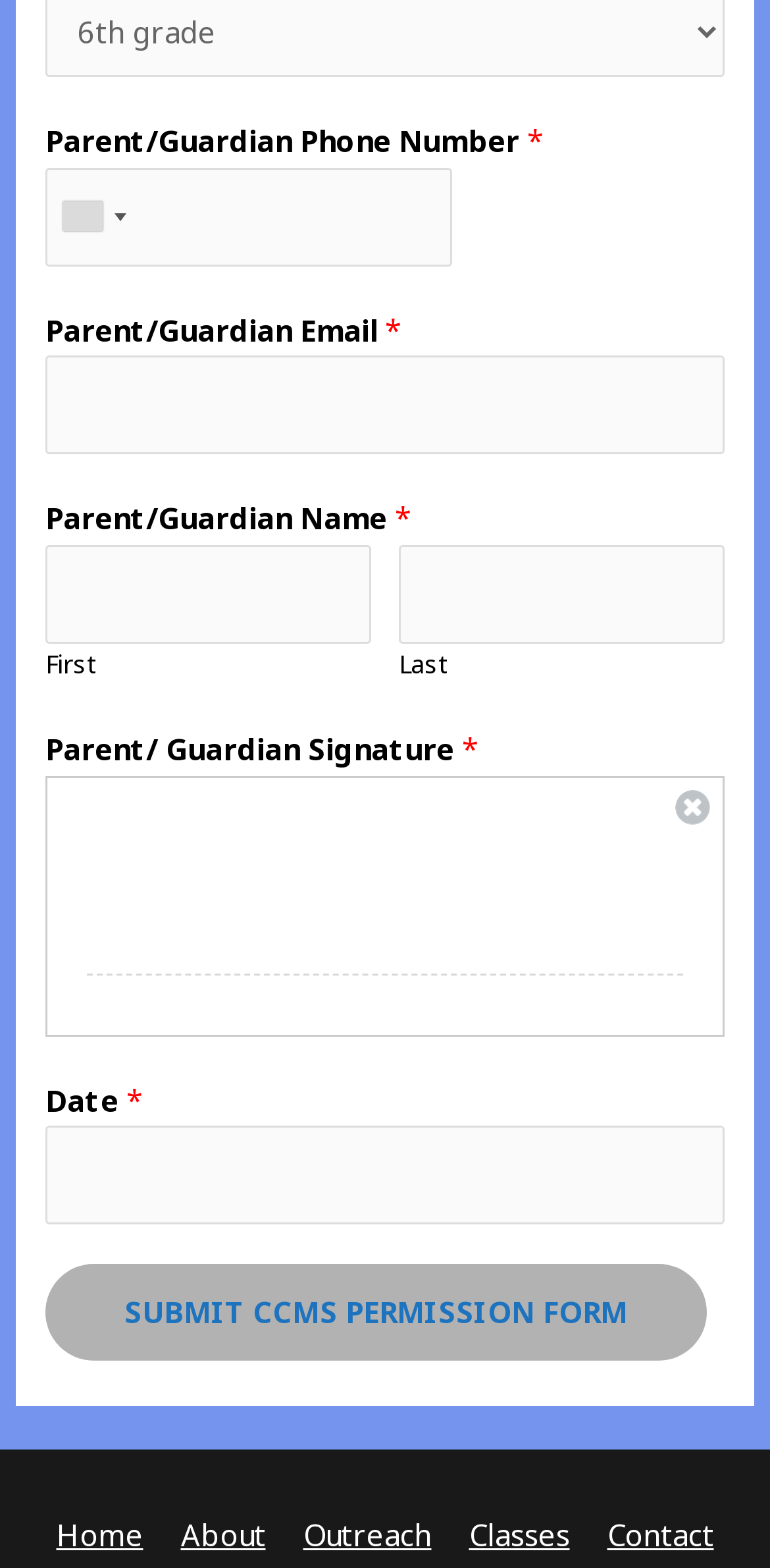What is the last required field on the form? Based on the screenshot, please respond with a single word or phrase.

Date